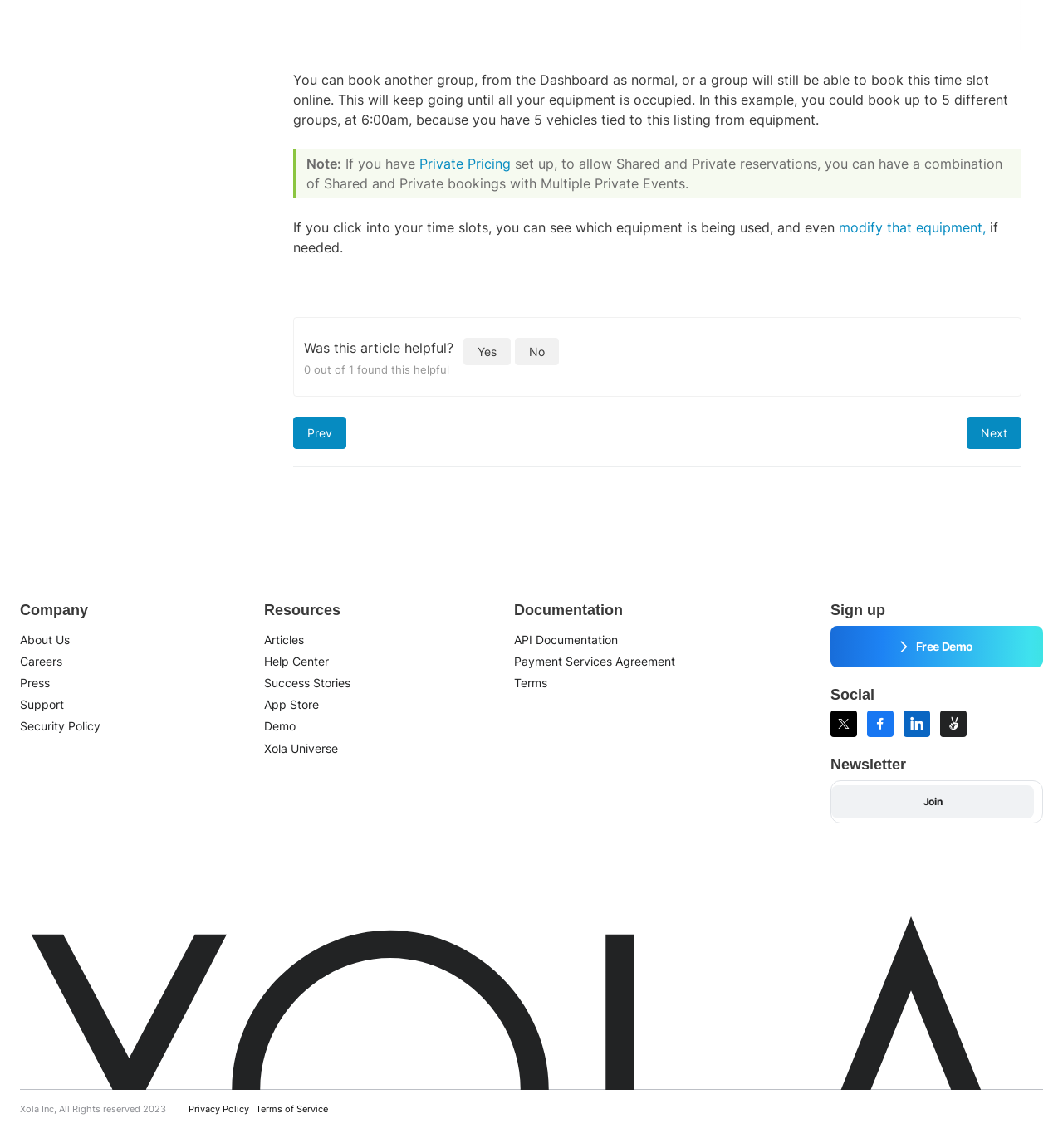Please examine the image and answer the question with a detailed explanation:
What is the company name mentioned in the footer?

The company name 'Xola Inc' is mentioned in the footer of the webpage, along with the copyright information 'All Rights reserved 2023'.